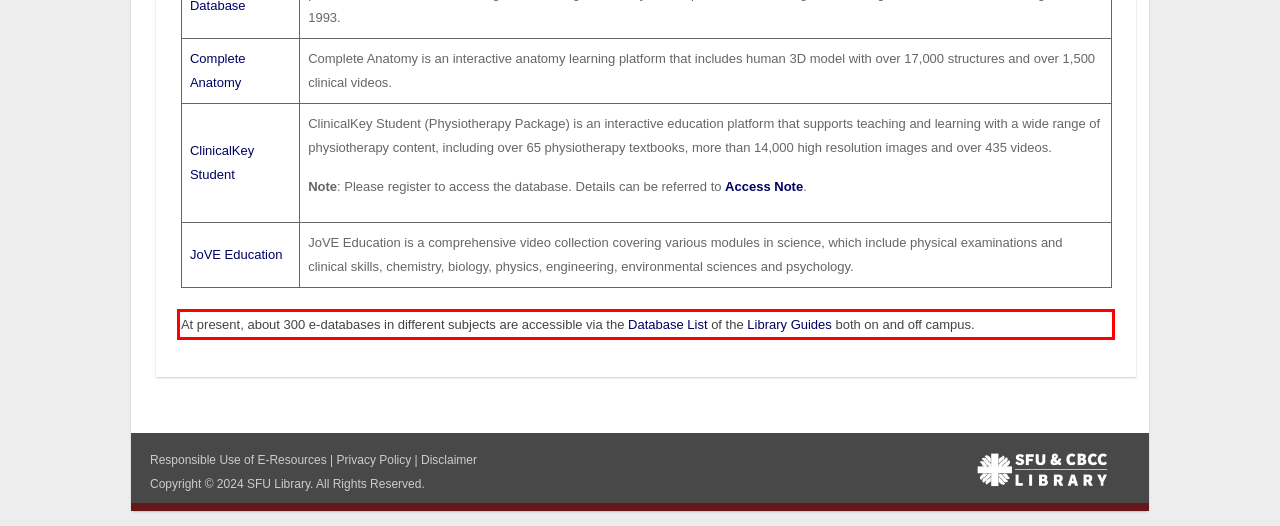Using the provided screenshot of a webpage, recognize and generate the text found within the red rectangle bounding box.

At present, about 300 e-databases in different subjects are accessible via the Database List of the Library Guides both on and off campus.